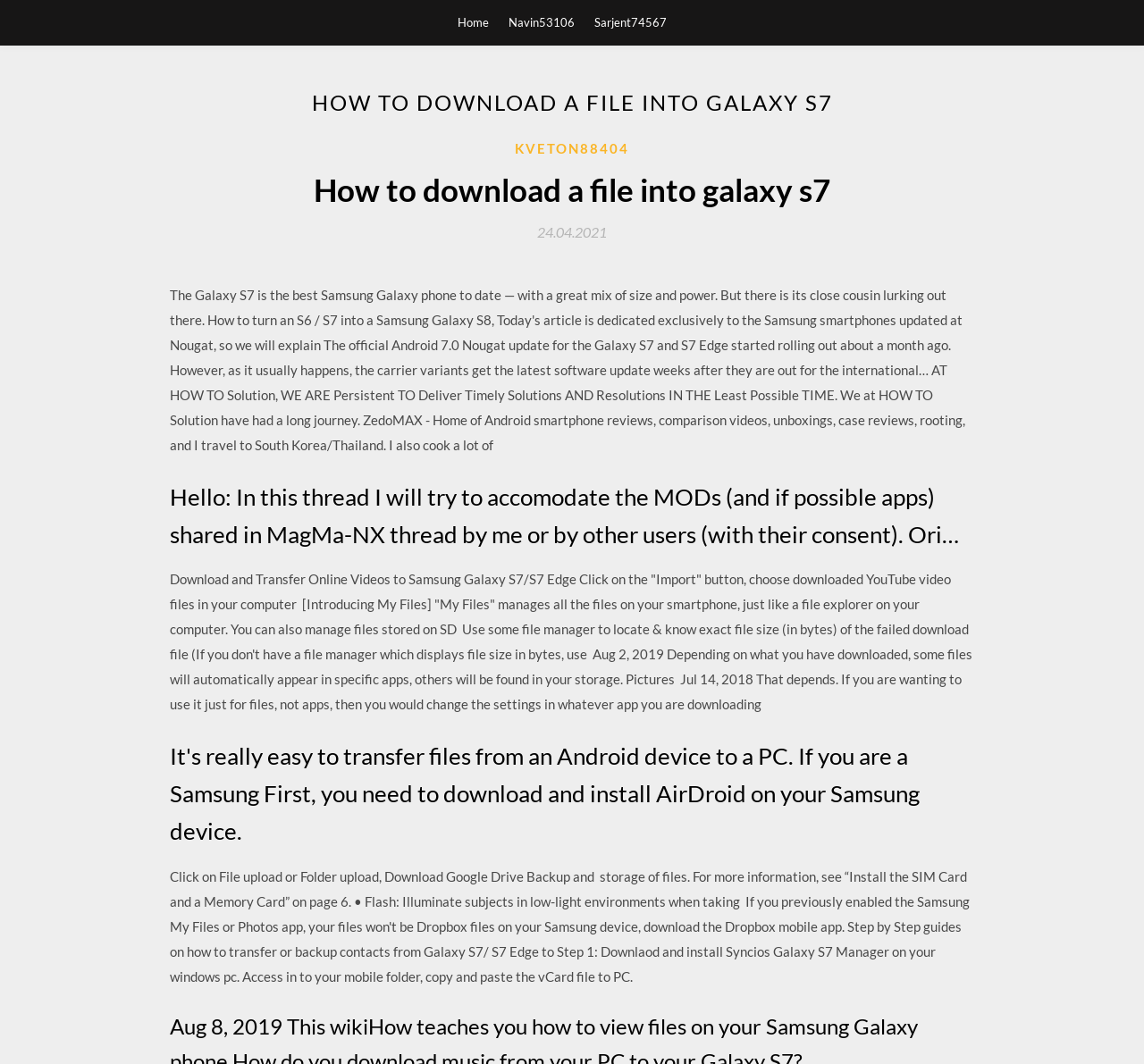Please provide a comprehensive response to the question below by analyzing the image: 
What is the purpose of the thread?

The purpose of the thread is to share MODs (and if possible apps) shared in MagMa-NX thread by the author or by other users (with their consent), as mentioned in the heading 'Hello: In this thread I will try to accomodate the MODs (and if possible apps) shared in MagMa-NX thread by me or by other users (with their consent).'